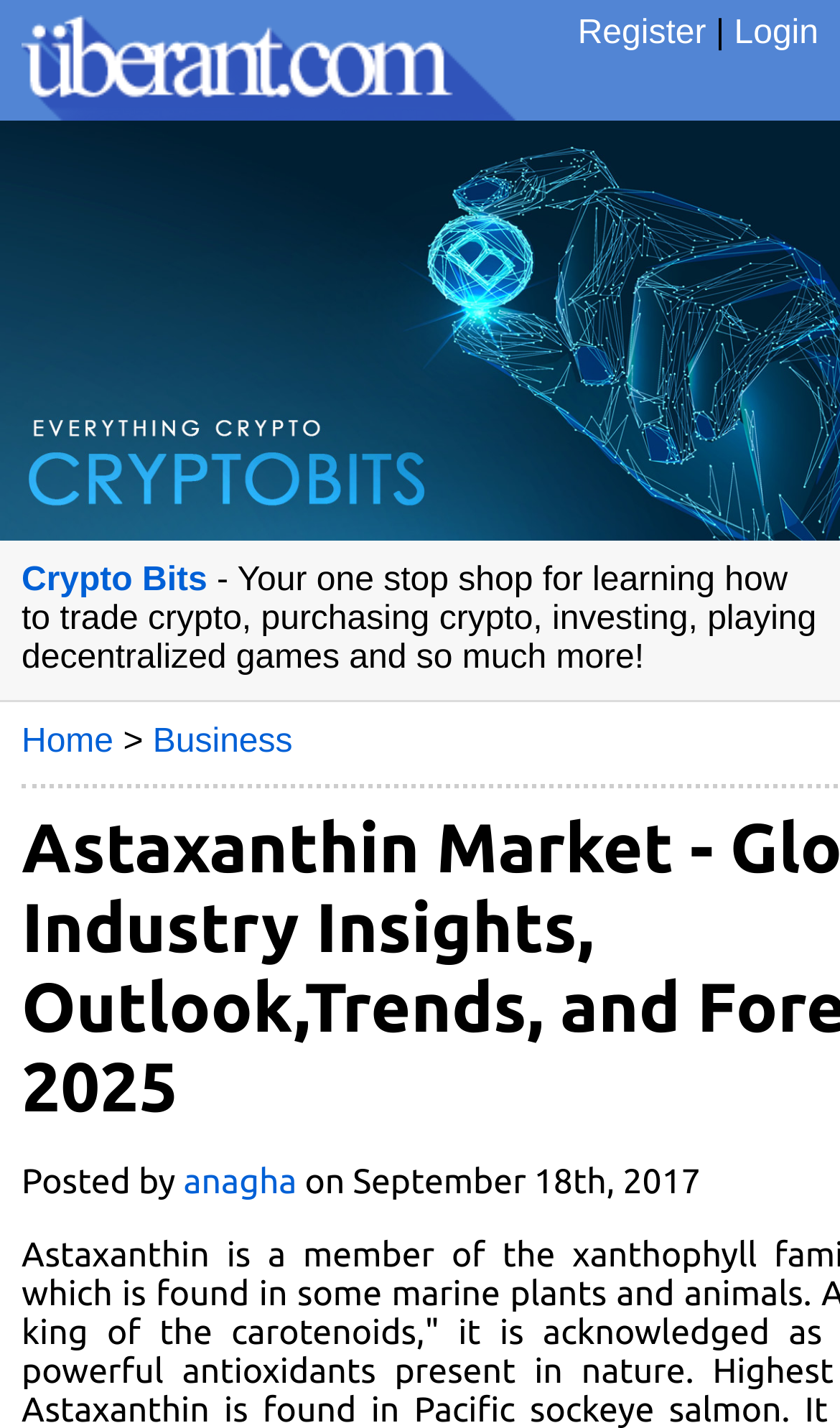Identify the bounding box coordinates for the element you need to click to achieve the following task: "View October 2023 posts". The coordinates must be four float values ranging from 0 to 1, formatted as [left, top, right, bottom].

None